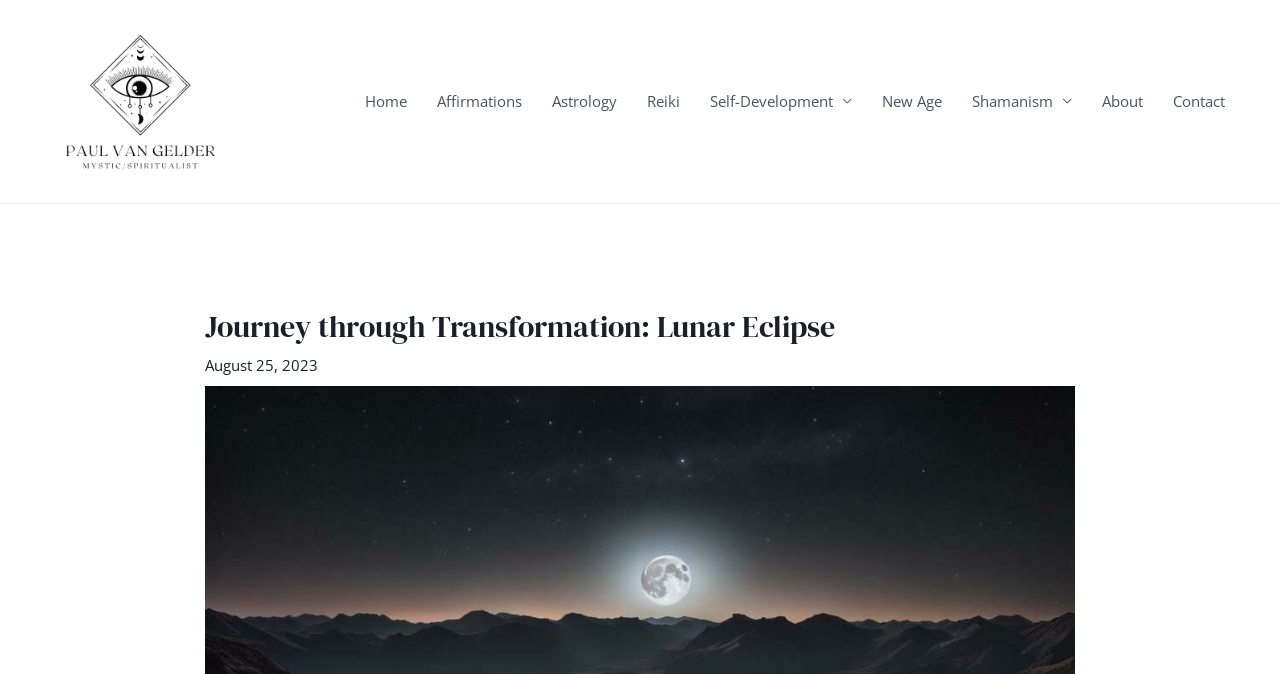Determine the title of the webpage and give its text content.

Journey through Transformation: Lunar Eclipse